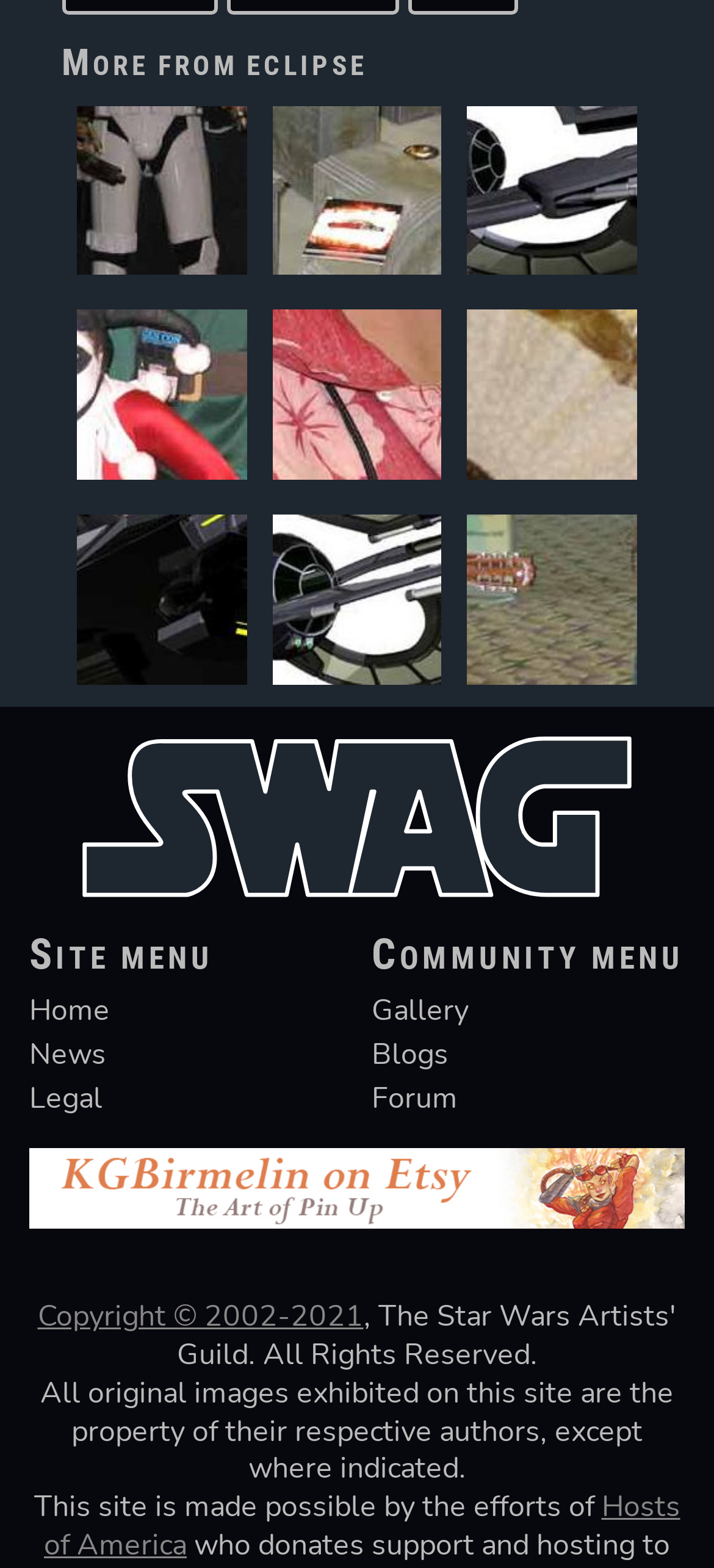Locate the bounding box coordinates of the element to click to perform the following action: 'Click on the Eclipse link'. The coordinates should be given as four float values between 0 and 1, in the form of [left, top, right, bottom].

[0.345, 0.025, 0.514, 0.054]